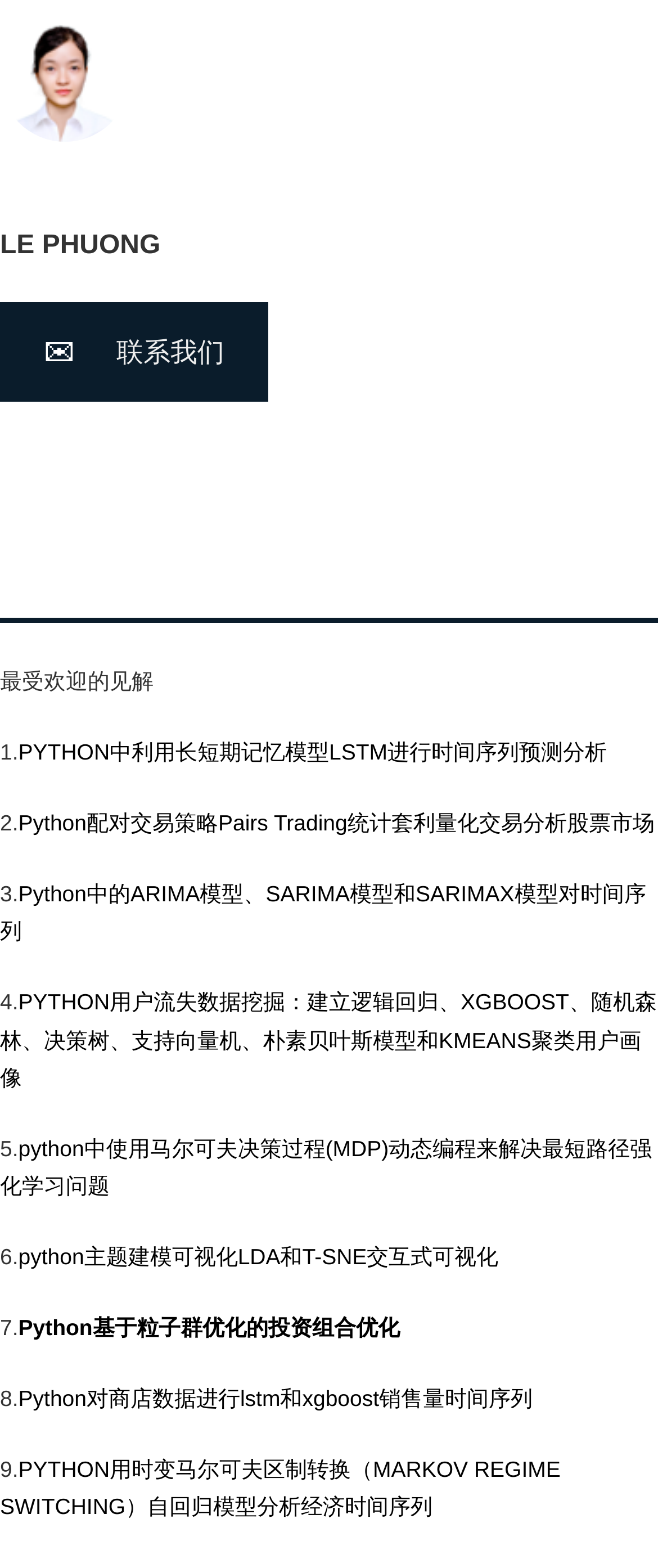Please specify the bounding box coordinates of the clickable region necessary for completing the following instruction: "Learn about PYTHON用户流失数据挖掘：建立逻辑回归、XGBOOST、随机森林、决策树、支持向量机、朴素贝叶斯模型和KMEANS聚类用户画像". The coordinates must consist of four float numbers between 0 and 1, i.e., [left, top, right, bottom].

[0.0, 0.631, 0.998, 0.695]